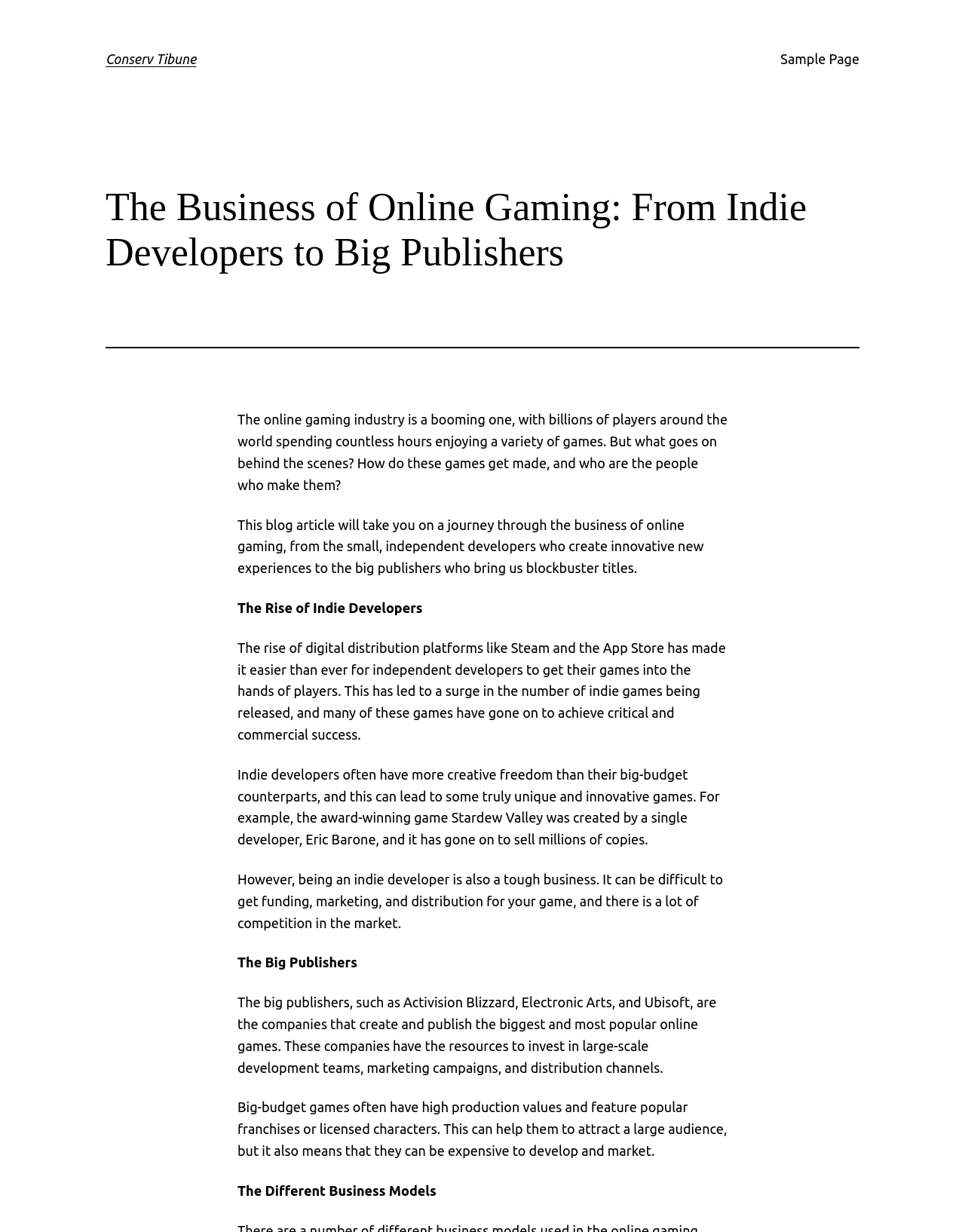What is the challenge faced by indie developers?
Carefully analyze the image and provide a thorough answer to the question.

The article mentions that indie developers face difficulties in getting funding, marketing, and distribution for their games, and there is a lot of competition in the market.